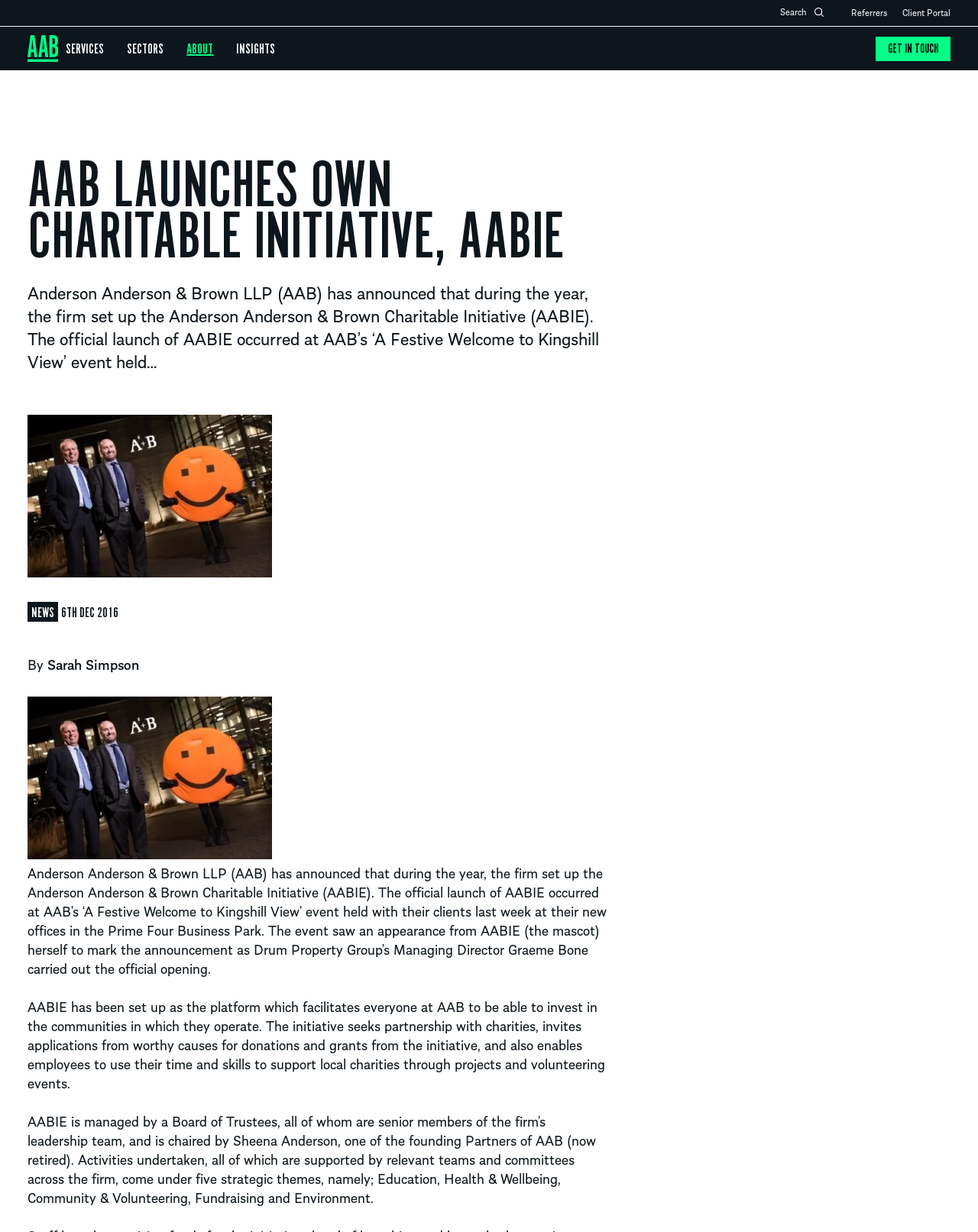Who is the chair of AABIE's Board of Trustees?
Give a thorough and detailed response to the question.

The chair of AABIE's Board of Trustees is mentioned in the webpage as Sheena Anderson, one of the founding Partners of AAB (now retired). This information can be obtained from the StaticText element with the text 'AABIE is managed by a Board of Trustees, all of whom are senior members of the firm’s leadership team, and is chaired by Sheena Anderson, one of the founding Partners of AAB (now retired).'.